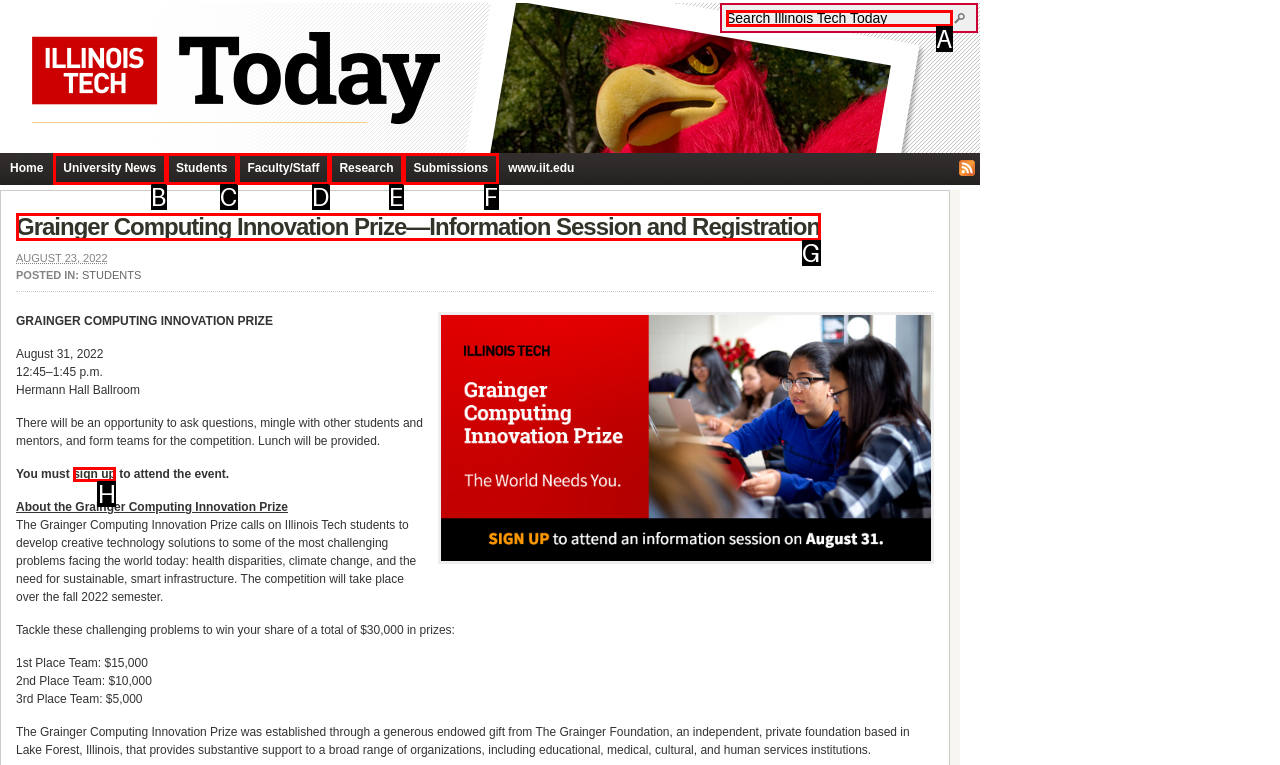Select the option that matches this description: University News
Answer by giving the letter of the chosen option.

B